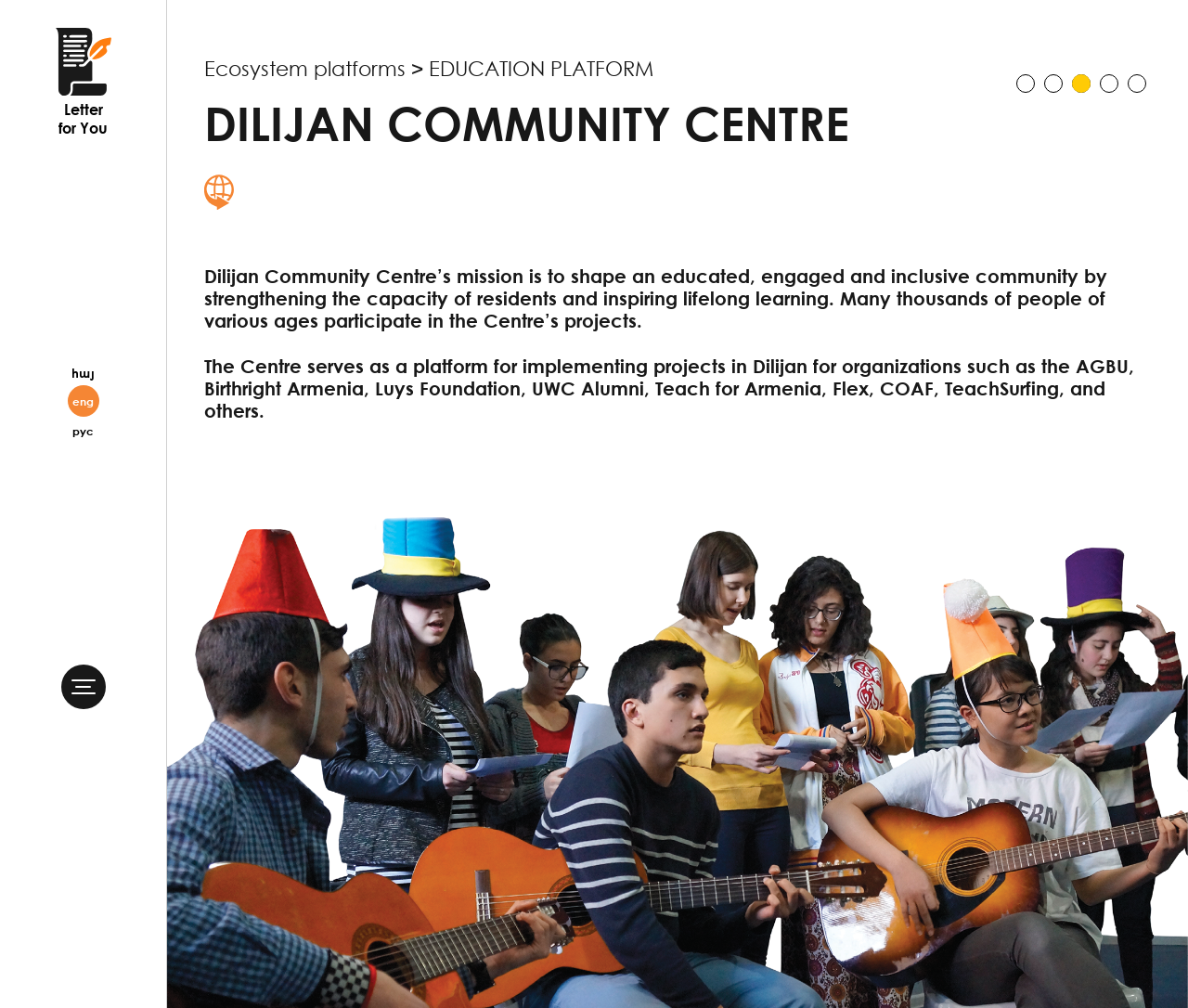Locate the bounding box coordinates of the area that needs to be clicked to fulfill the following instruction: "Select Armenian language". The coordinates should be in the format of four float numbers between 0 and 1, namely [left, top, right, bottom].

[0.06, 0.365, 0.08, 0.377]